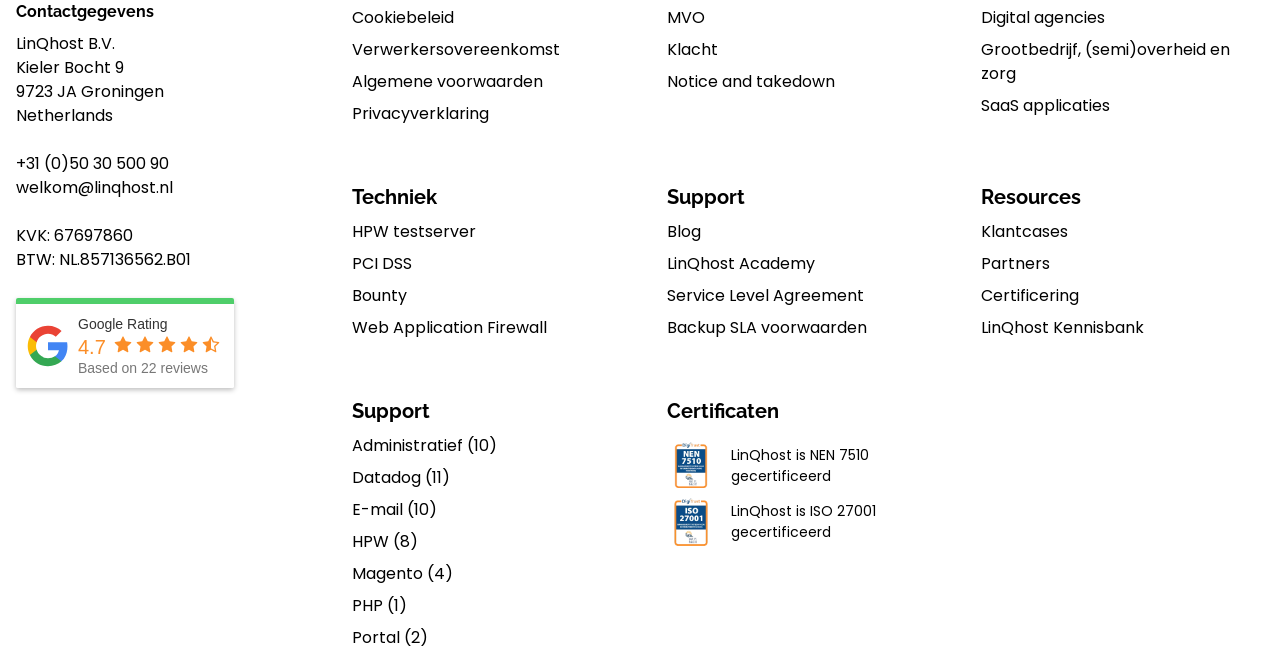Using the format (top-left x, top-left y, bottom-right x, bottom-right y), and given the element description, identify the bounding box coordinates within the screenshot: +31 (0)50 30 500 90

[0.012, 0.233, 0.132, 0.268]